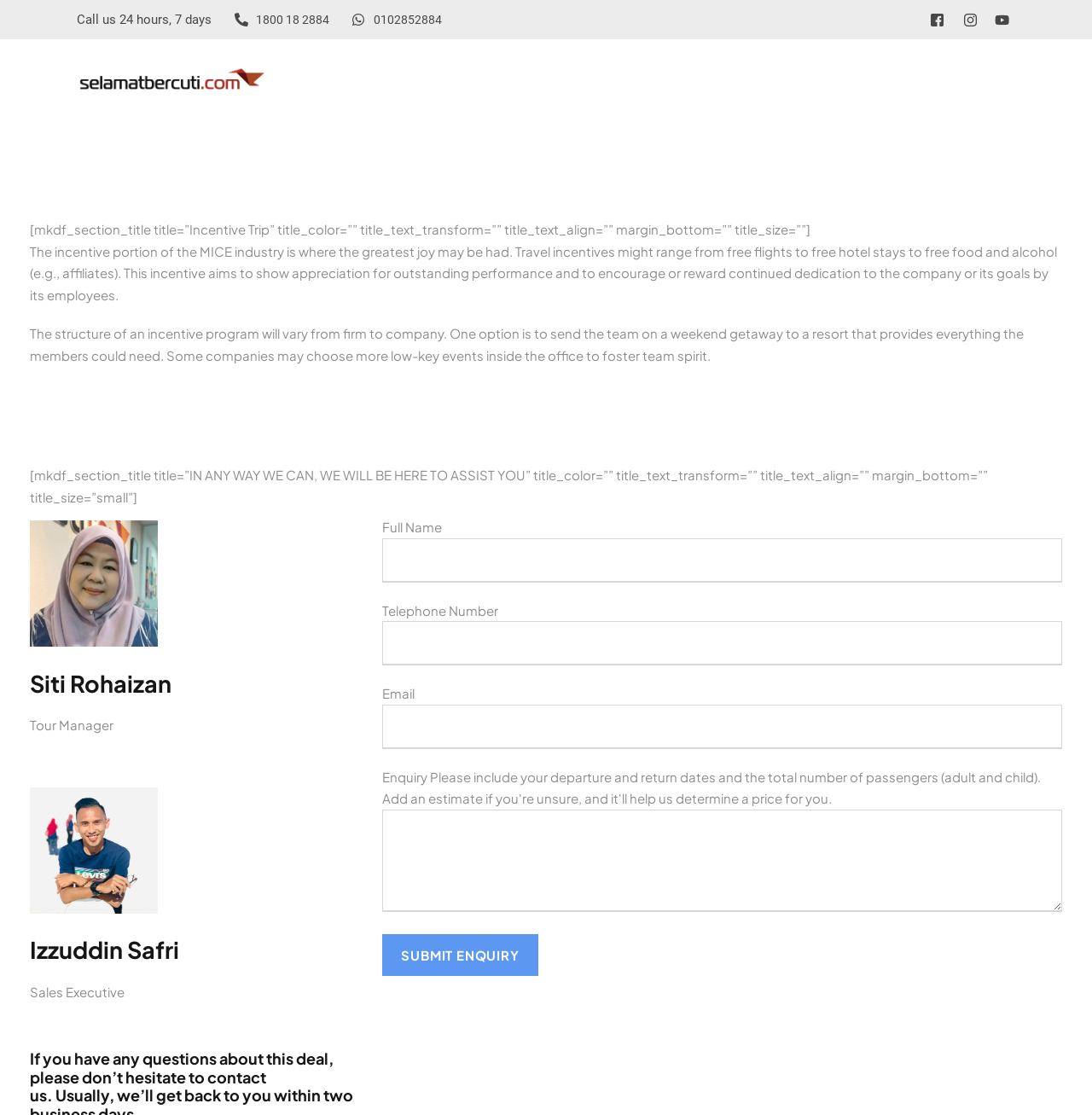Who is the Tour Manager?
Analyze the image and deliver a detailed answer to the question.

The webpage lists Siti Rohaizan as the Tour Manager, along with Izzuddin Safri as the Sales Executive.